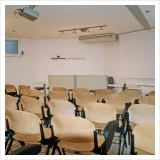What is the focus of the chair arrangement? Observe the screenshot and provide a one-word or short phrase answer.

Comfort and group interaction